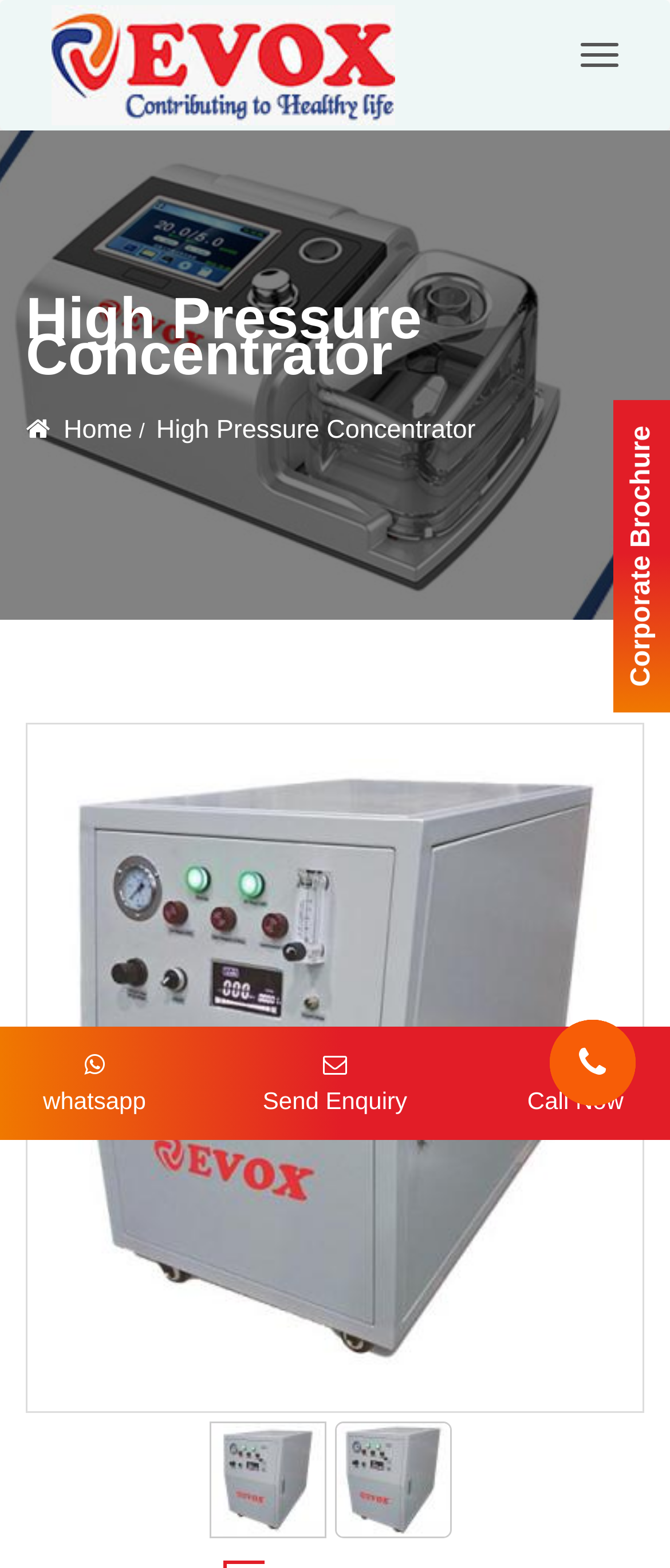Respond with a single word or phrase to the following question: How can I contact them?

Call Now or Send Enquiry